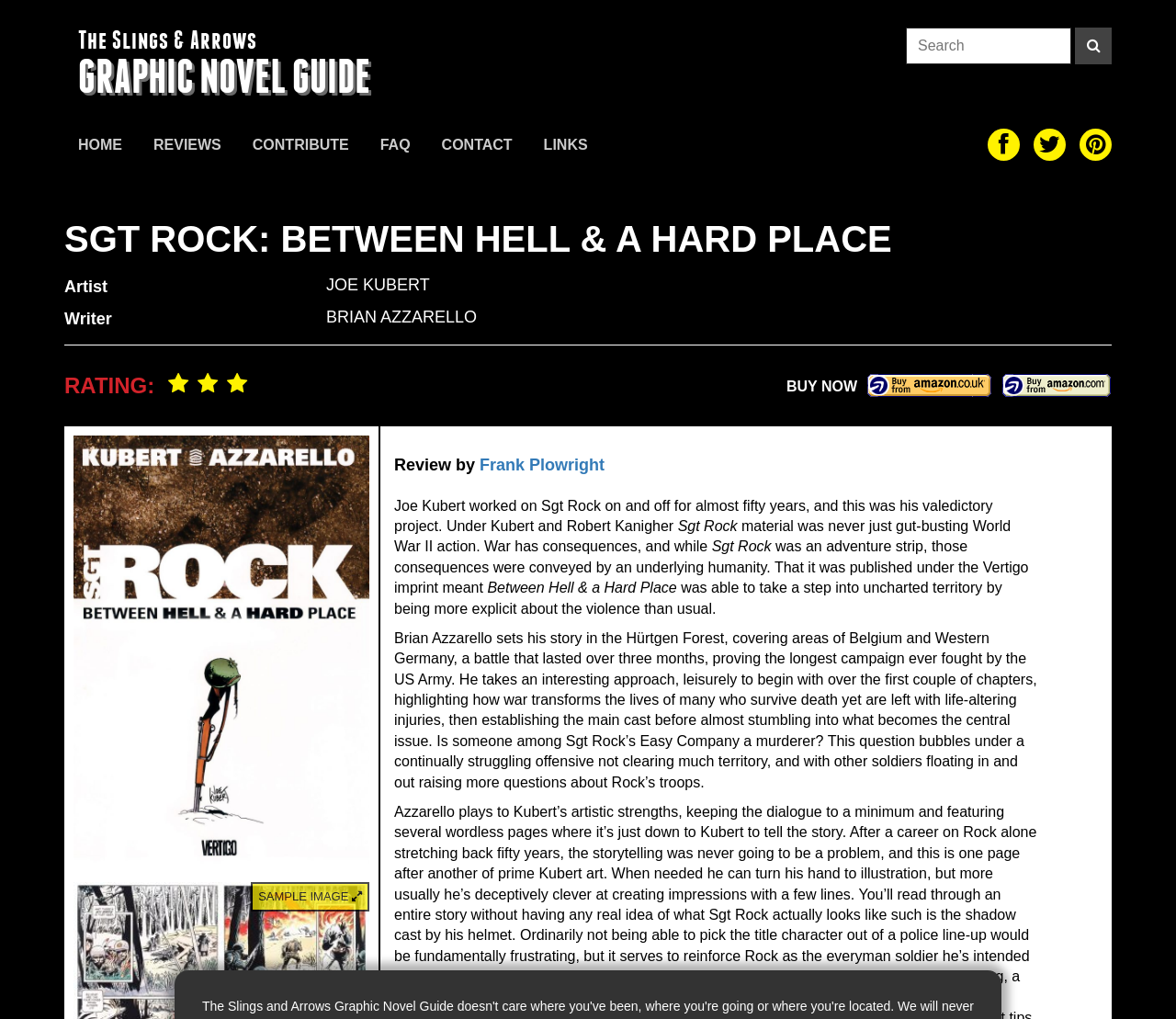Bounding box coordinates must be specified in the format (top-left x, top-left y, bottom-right x, bottom-right y). All values should be floating point numbers between 0 and 1. What are the bounding box coordinates of the UI element described as: Brian Azzarello

[0.277, 0.302, 0.406, 0.32]